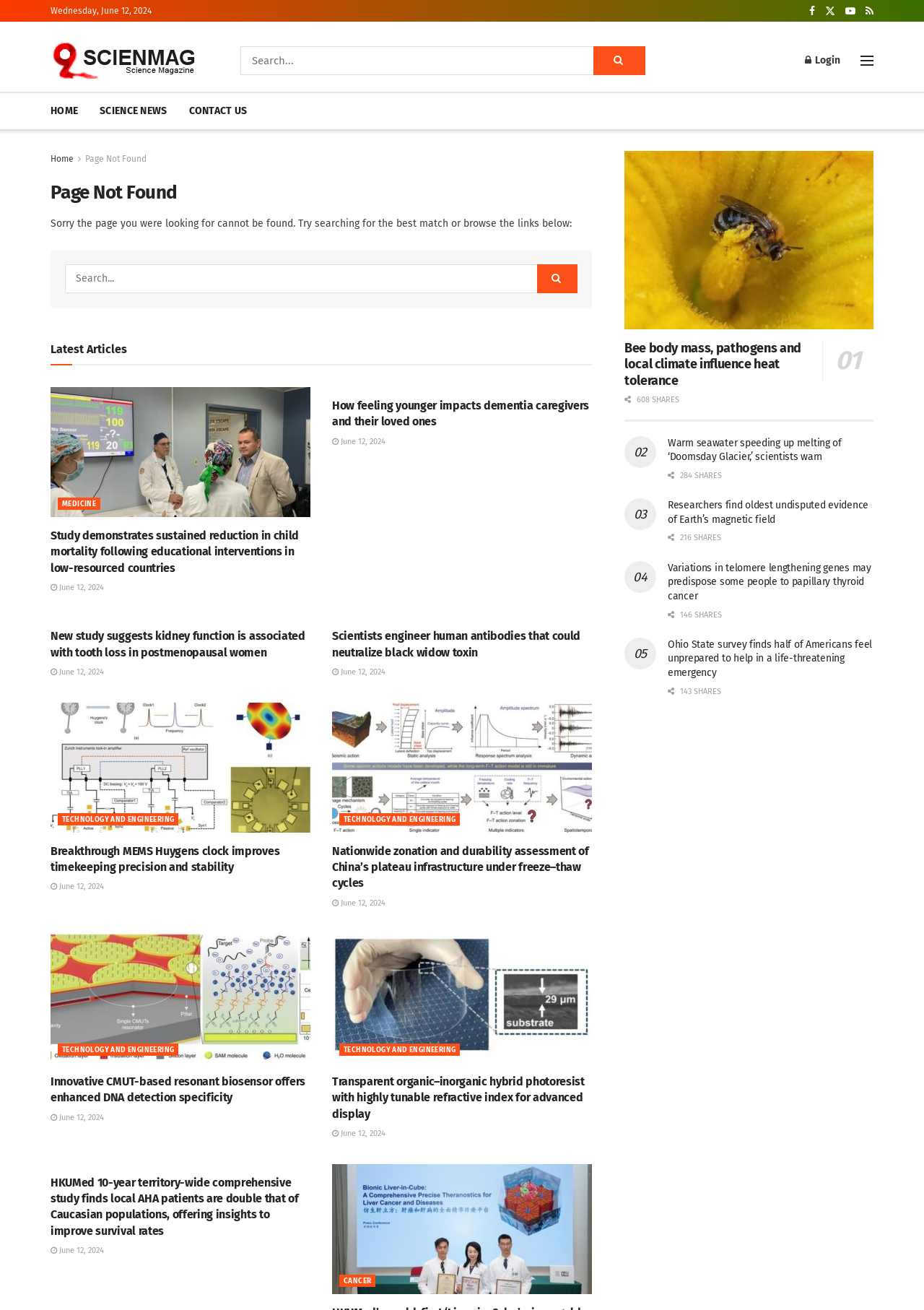Provide a thorough description of the webpage's content and layout.

This webpage displays a "Page not found" error message. At the top, there is a date "Wednesday, June 12, 2024" and a small image. Below that, there is a navigation menu with links to "Science", "HOME", "SCIENCE NEWS", and "CONTACT US". 

On the left side, there is a search bar with a "Search Button" and a "Login" link. Above the search bar, there is a heading "Page Not Found" and a message "Sorry the page you were looking for cannot be found. Try searching for the best match or browse the links below:". 

Below the message, there is a list of latest articles categorized into "MEDICINE", "TECHNOLOGY AND ENGINEERING", and "CANCER". Each article has a heading, a link to the article, and a date "June 12, 2024". Some articles also have images. 

On the right side, there is an image of a "female squash bee" and a heading "01 Bee body mass, pathogens and local climate influence heat tolerance".